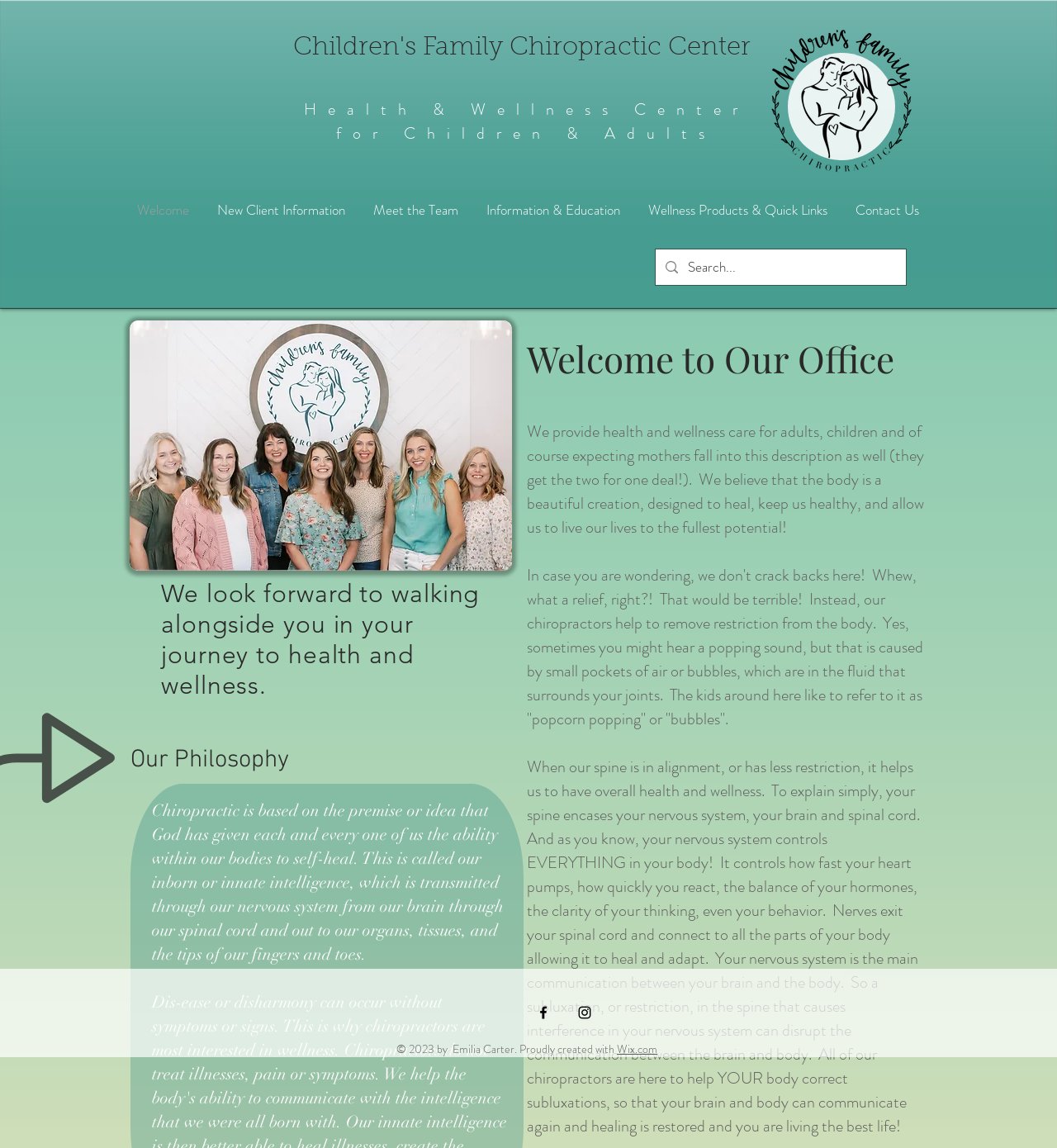Locate the bounding box coordinates of the clickable region necessary to complete the following instruction: "Search for something". Provide the coordinates in the format of four float numbers between 0 and 1, i.e., [left, top, right, bottom].

[0.651, 0.217, 0.824, 0.248]